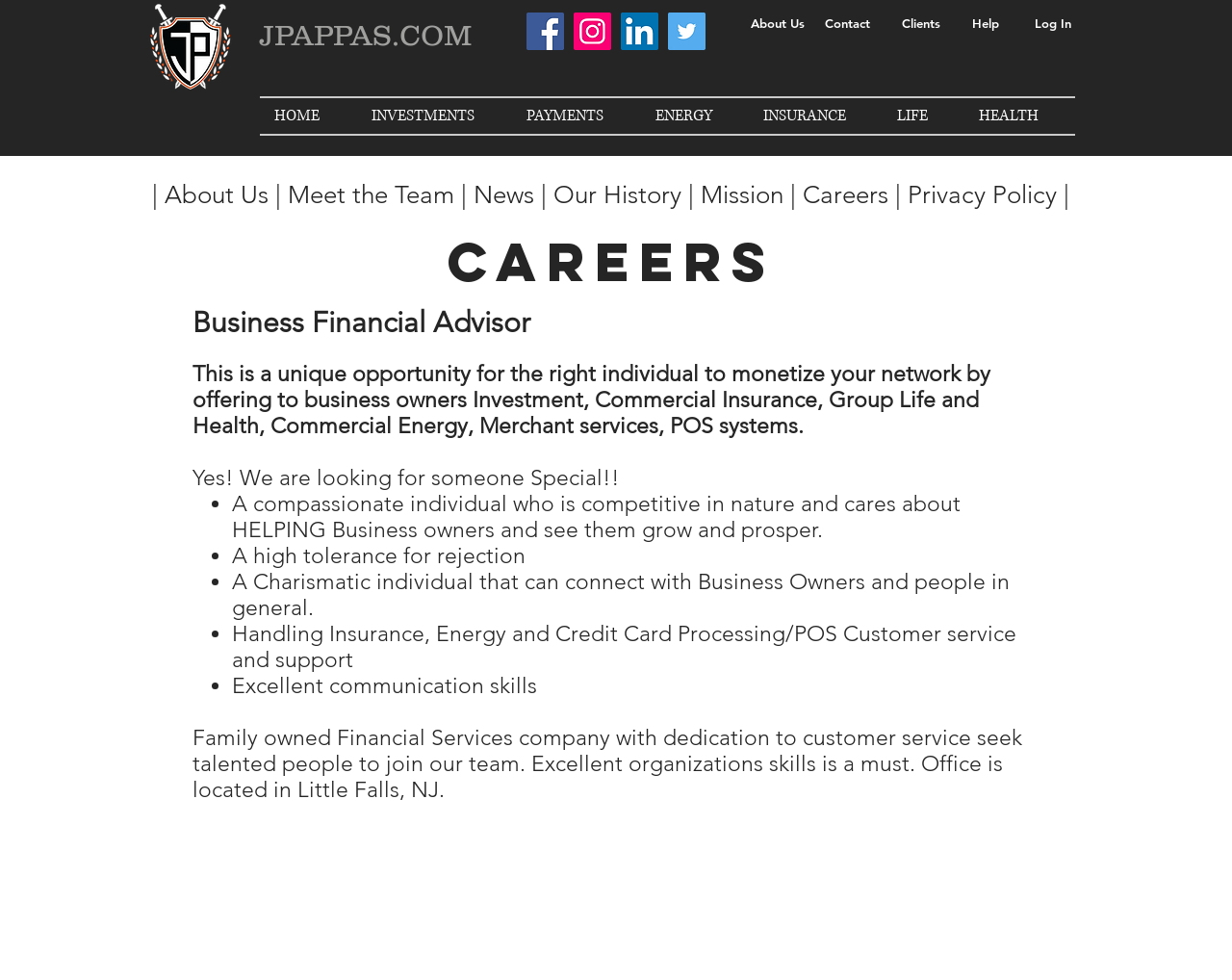Determine the bounding box coordinates of the area to click in order to meet this instruction: "Click on 'Surgical Malpractice / Surgical Errors'".

None